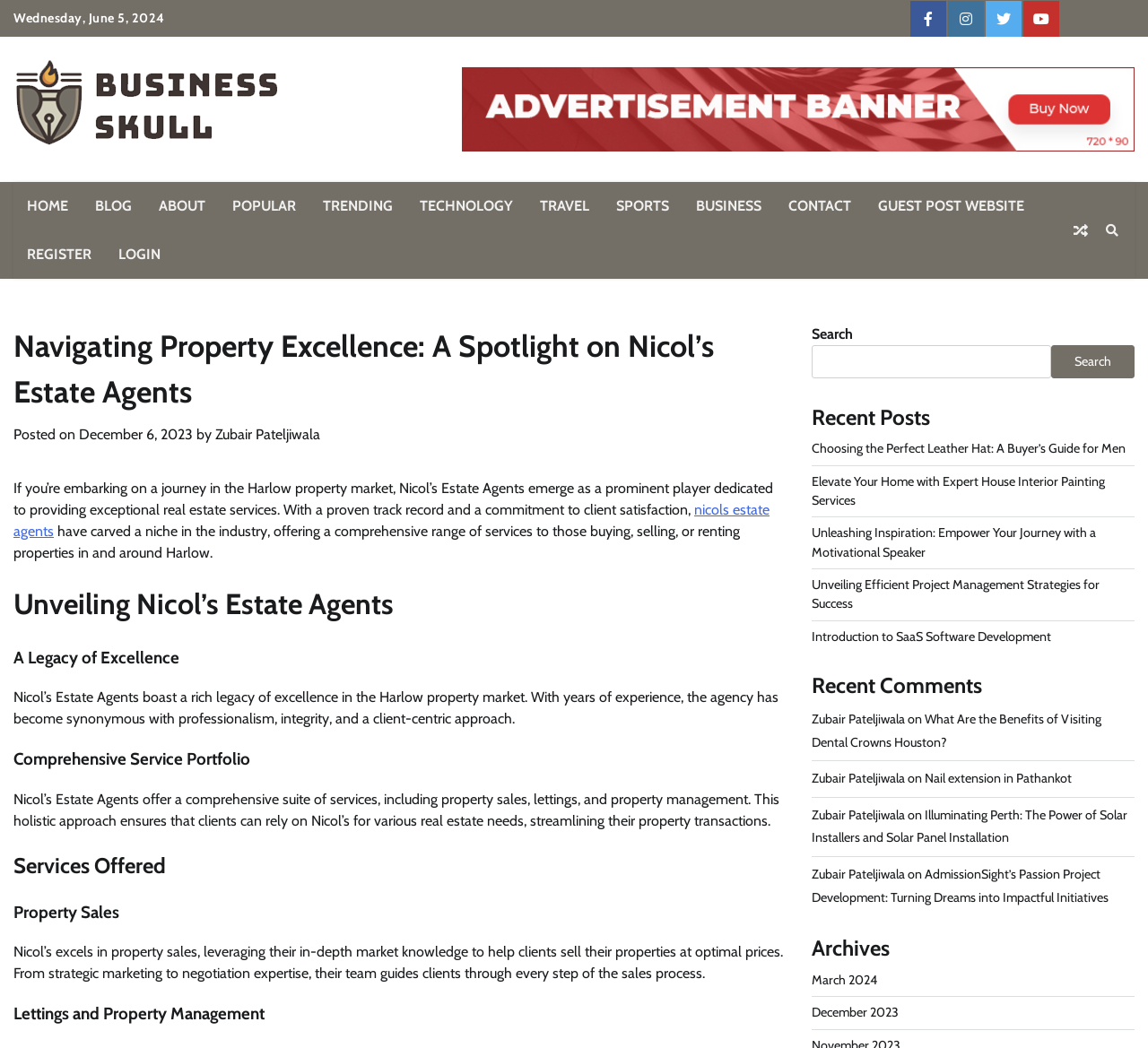What is the date displayed at the top of the webpage?
Look at the image and provide a short answer using one word or a phrase.

Wednesday, June 5, 2024